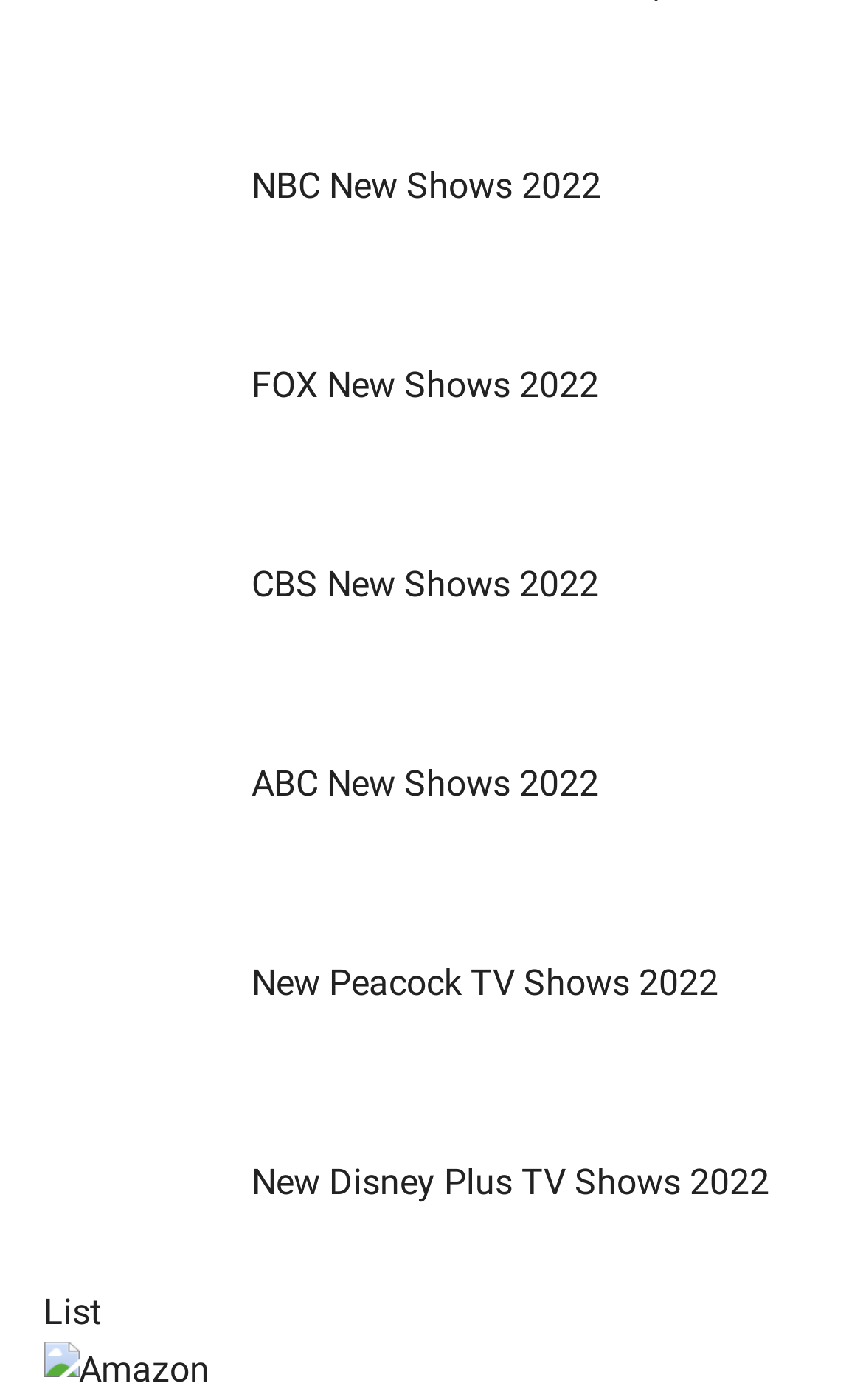Can you determine the bounding box coordinates of the area that needs to be clicked to fulfill the following instruction: "Browse ABC new shows 2022"?

[0.291, 0.544, 0.694, 0.574]